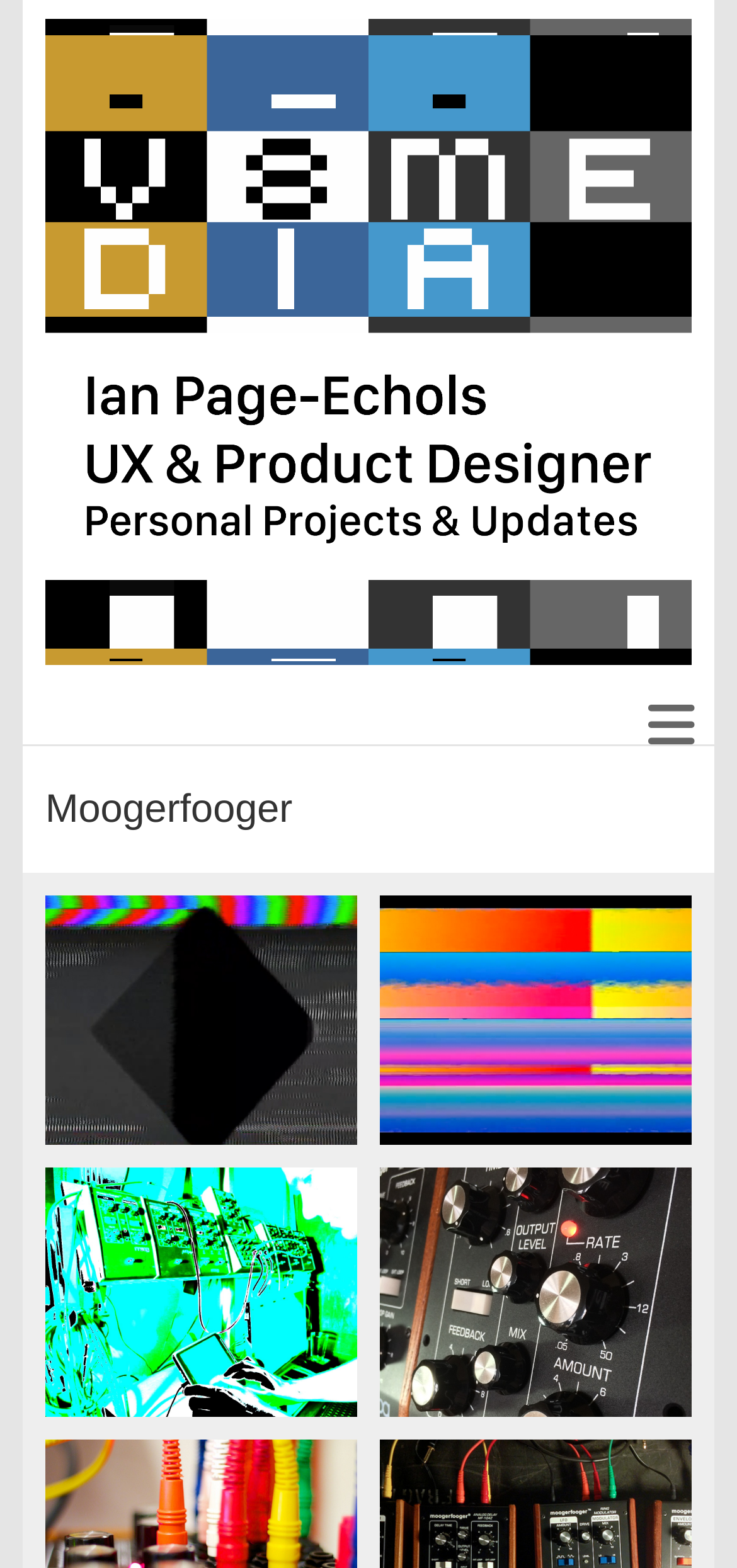Answer the question below with a single word or a brief phrase: 
Is there a responsive menu on this page?

Yes